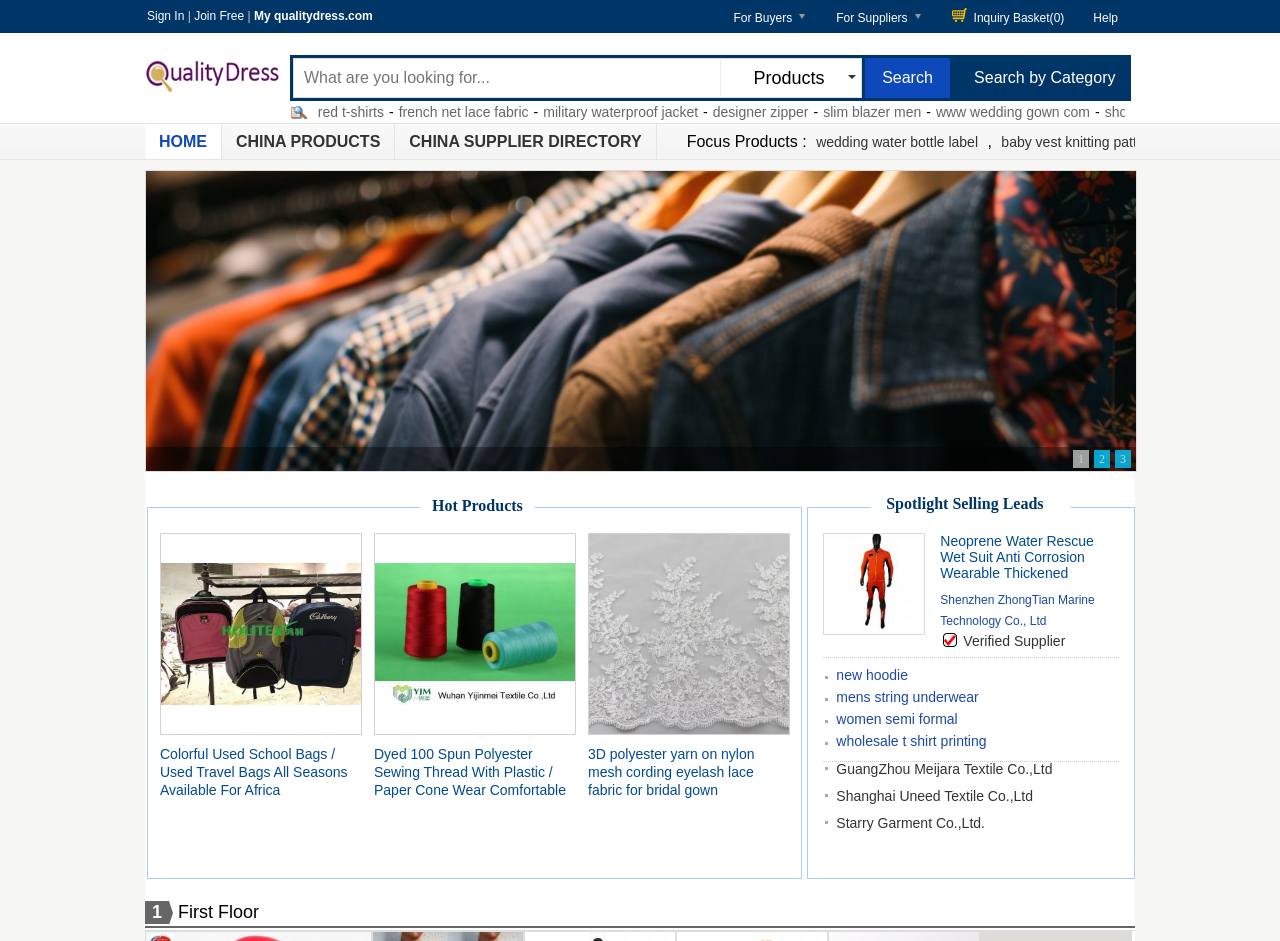What can be searched on the website?
Could you please answer the question thoroughly and with as much detail as possible?

The website has a search bar with a placeholder text 'What are you looking for...' and a 'Search' button, indicating that users can search for products on the website.